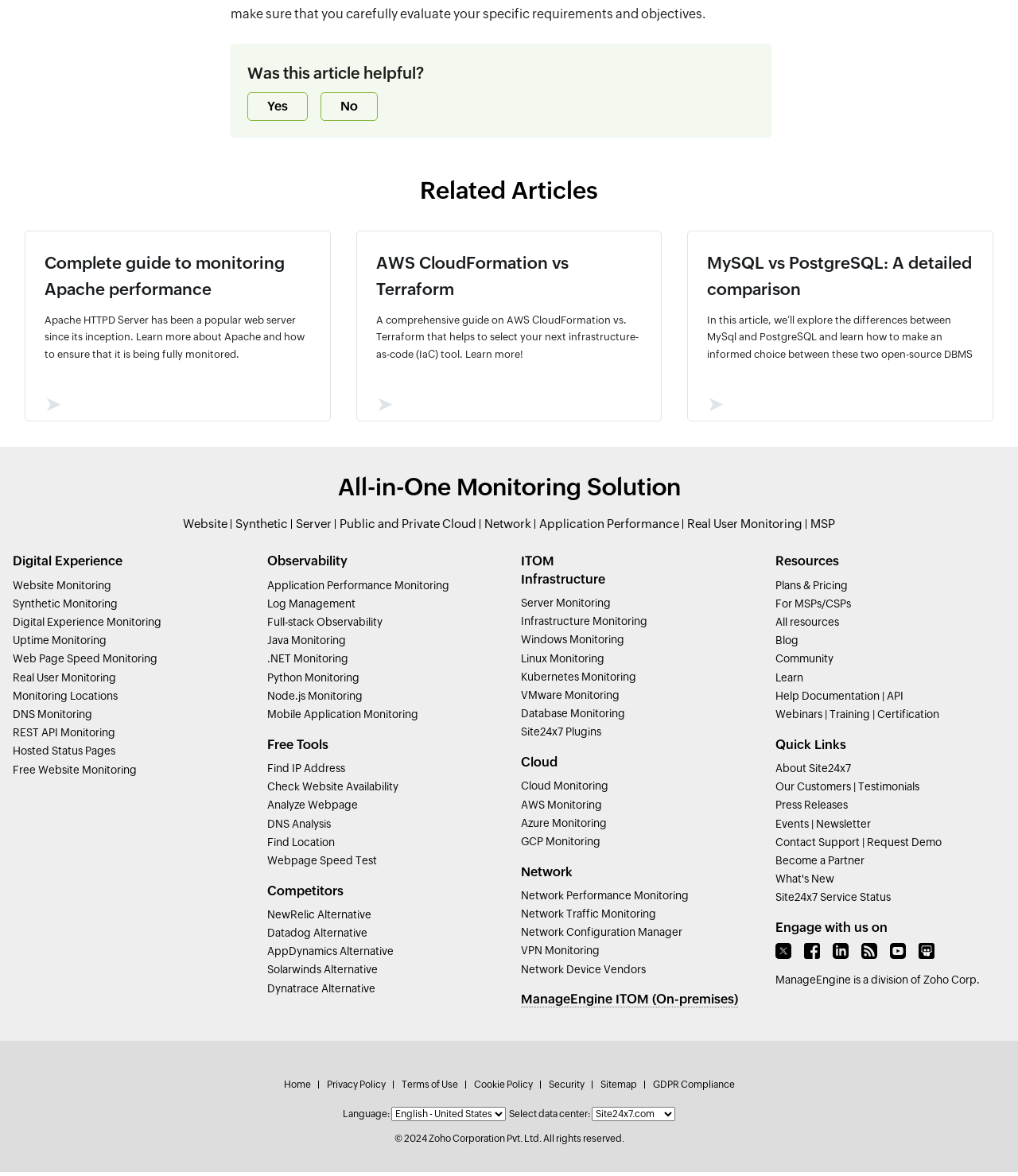Can you look at the image and give a comprehensive answer to the question:
What is the purpose of the 'Free Tools' section?

The 'Free Tools' section lists various free tools that users can utilize, such as Find IP Address, Check Website Availability, Analyze Webpage, DNS Analysis, Find Location, and Webpage Speed Test.